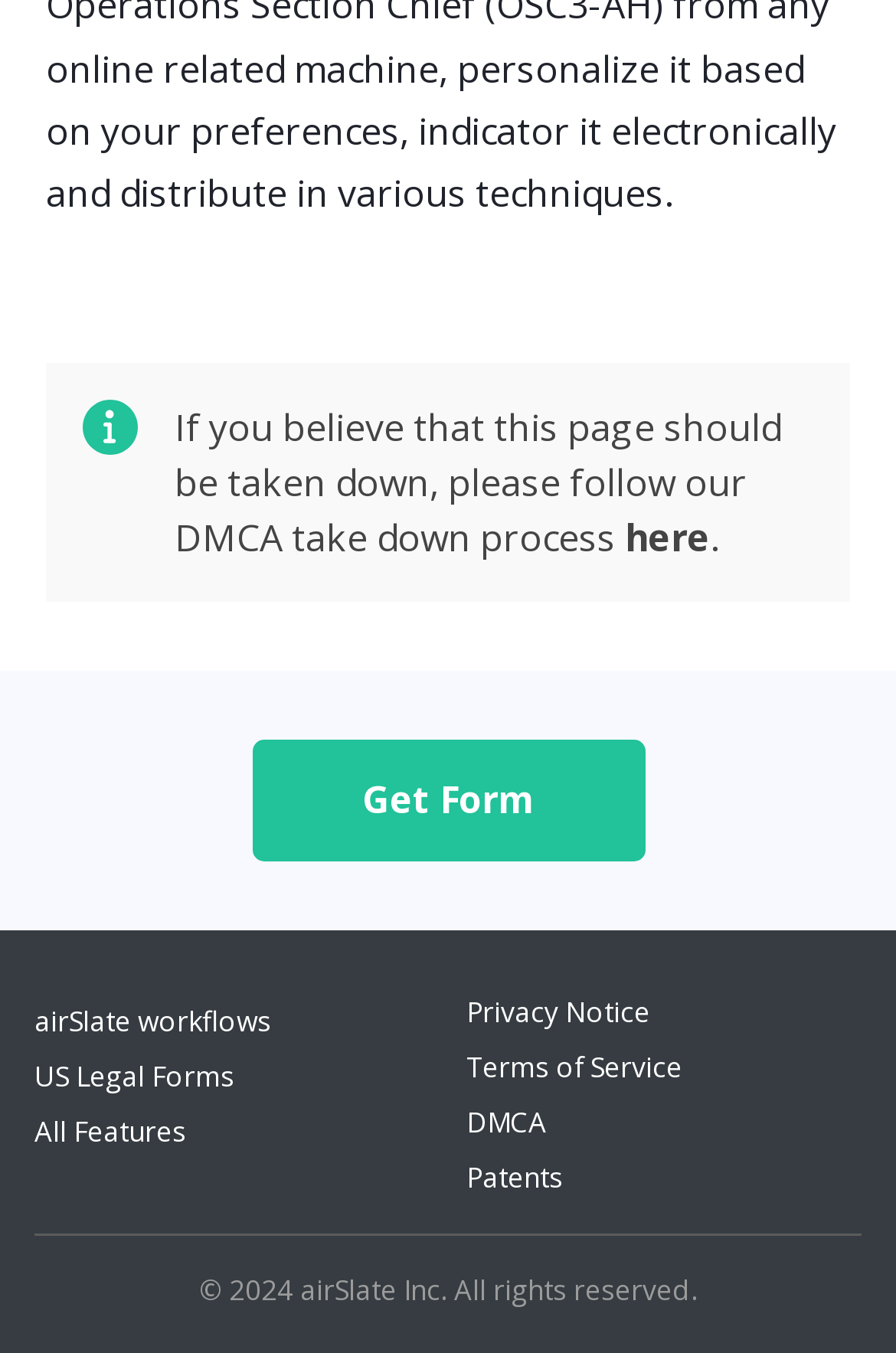What is the purpose of the 'Get Form' button?
By examining the image, provide a one-word or phrase answer.

To get a form